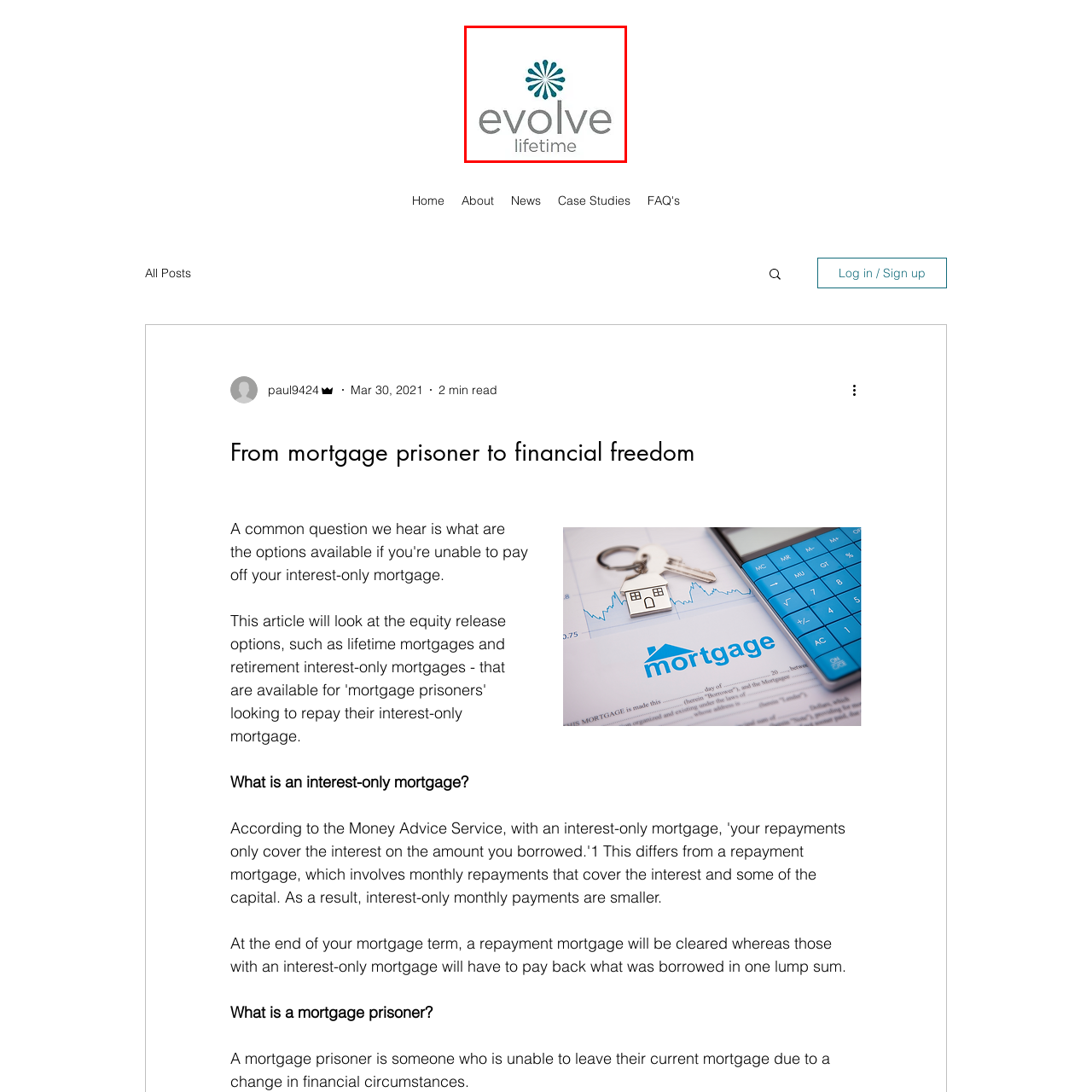View the part of the image marked by the red boundary and provide a one-word or short phrase answer to this question: 
What is the purpose of the word 'lifetime' in the logo?

to reinforce commitment